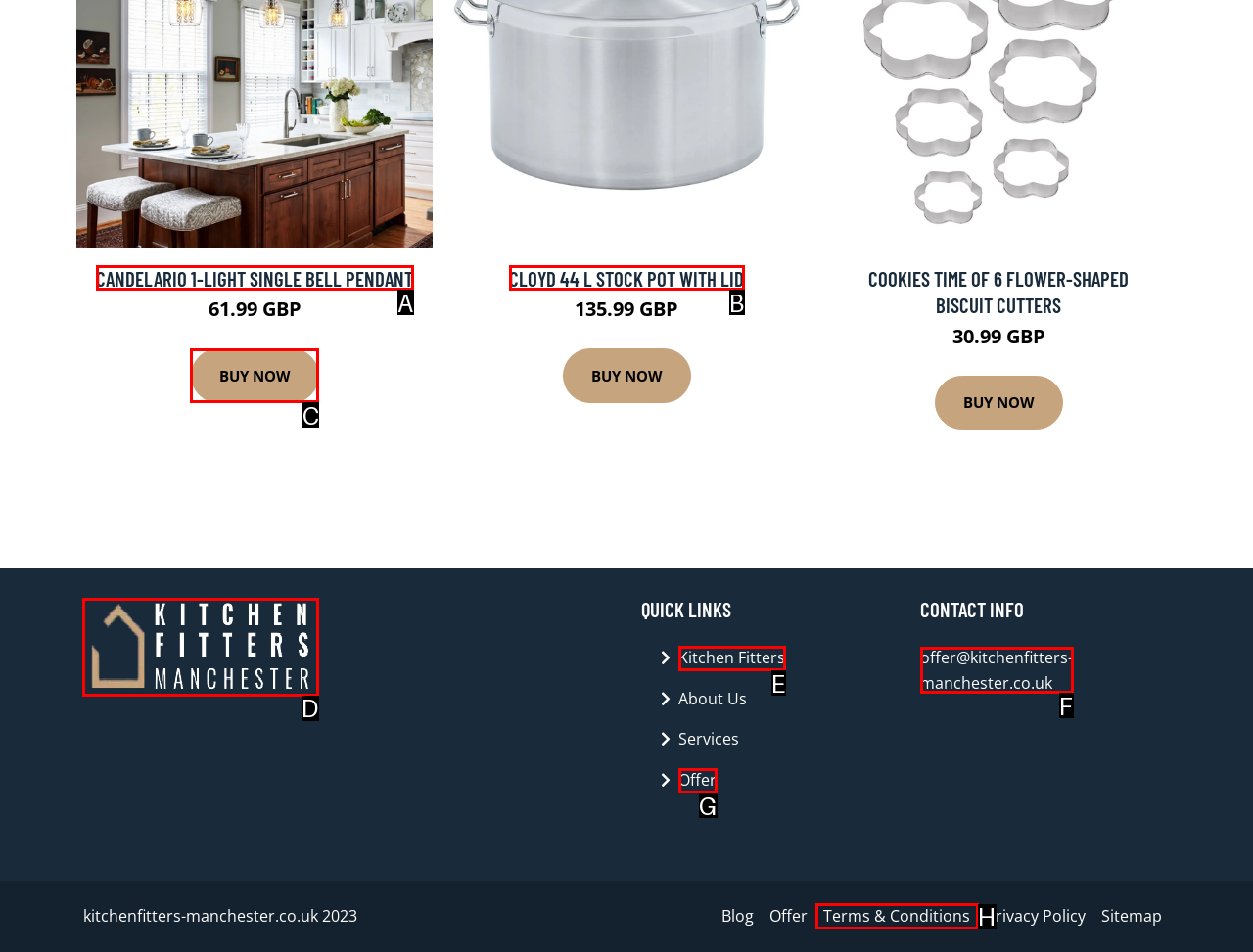Identify the appropriate choice to fulfill this task: Click on the 'Home' link
Respond with the letter corresponding to the correct option.

None